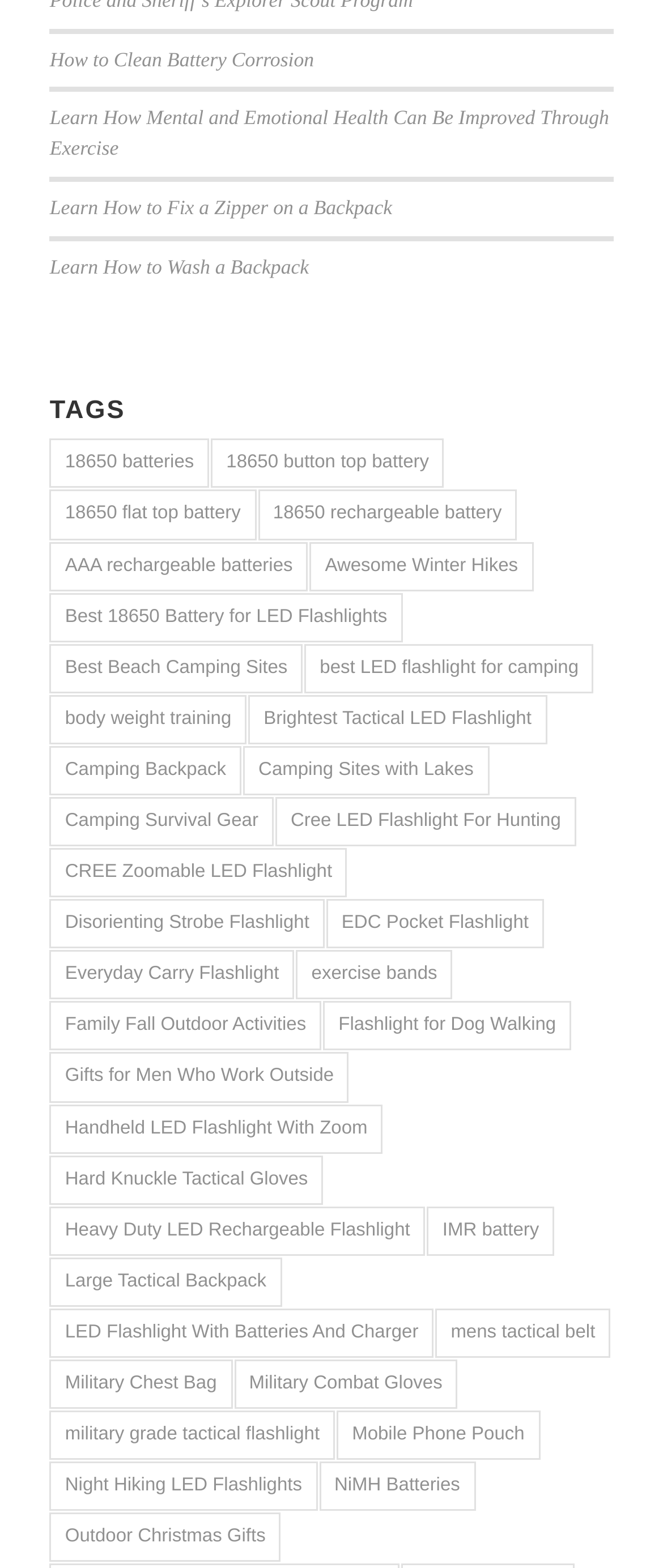Find the bounding box coordinates of the area that needs to be clicked in order to achieve the following instruction: "visit The Complete Pilgrim - Religious Travel Sites". The coordinates should be specified as four float numbers between 0 and 1, i.e., [left, top, right, bottom].

None